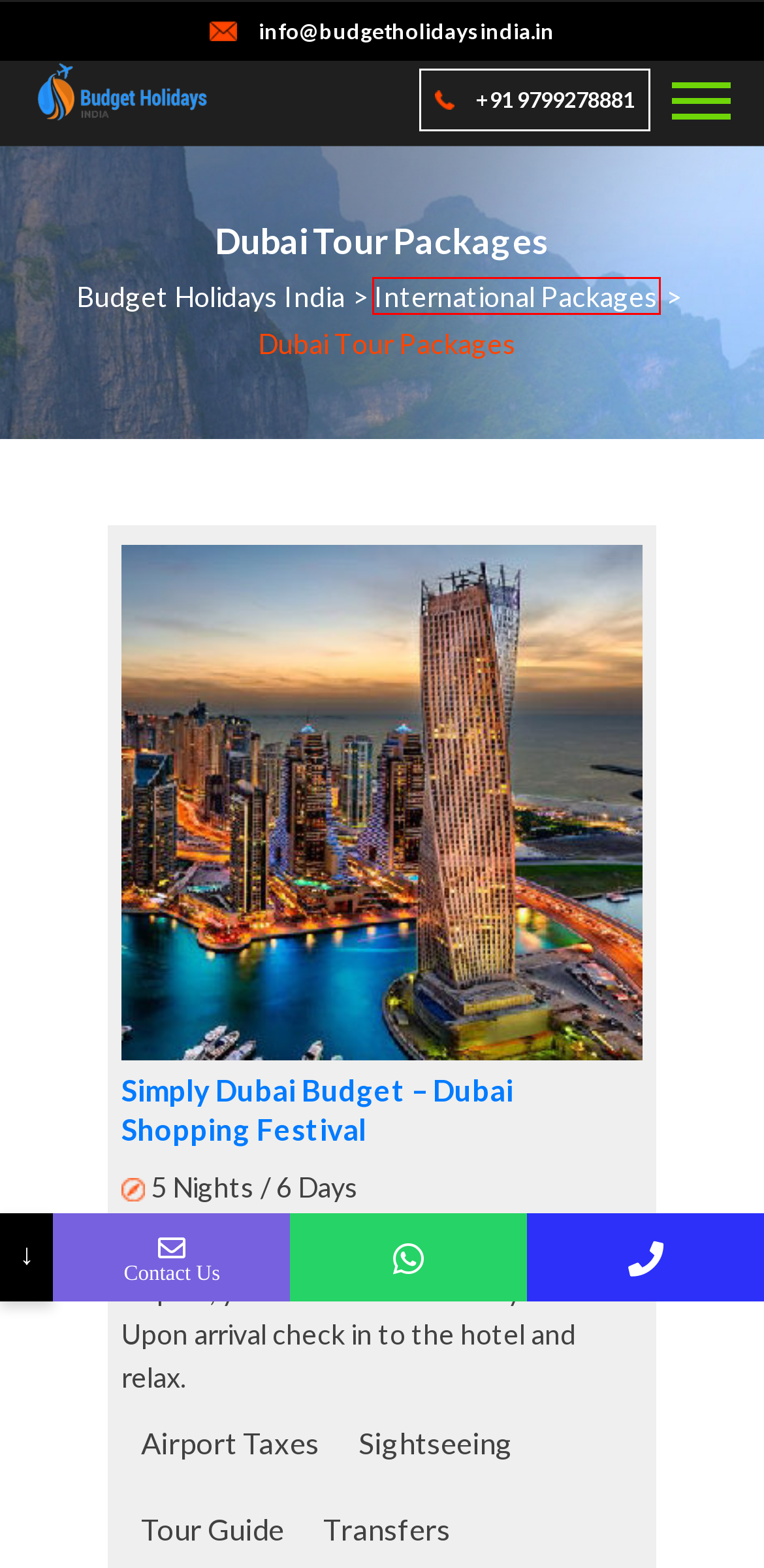You have a screenshot of a webpage with a red rectangle bounding box around an element. Identify the best matching webpage description for the new page that appears after clicking the element in the bounding box. The descriptions are:
A. Best Budget Tour Packages - Budget Holidays India
B. Wonders Of Dubai - Budget Holidays India
C. Simply Dubai Budget - Dubai Shopping Festival - Budget Holidays India
D. Honeymoon Specials - Budget Holidays India
E. International Packages - Budget Holidays India
F. Uttarakhand Tour Package - Budget Holidays India
G. Rajasthan Tour Packages - Budget Holidays India
H. Singapore Tour Packages - Budget Holidays India

E